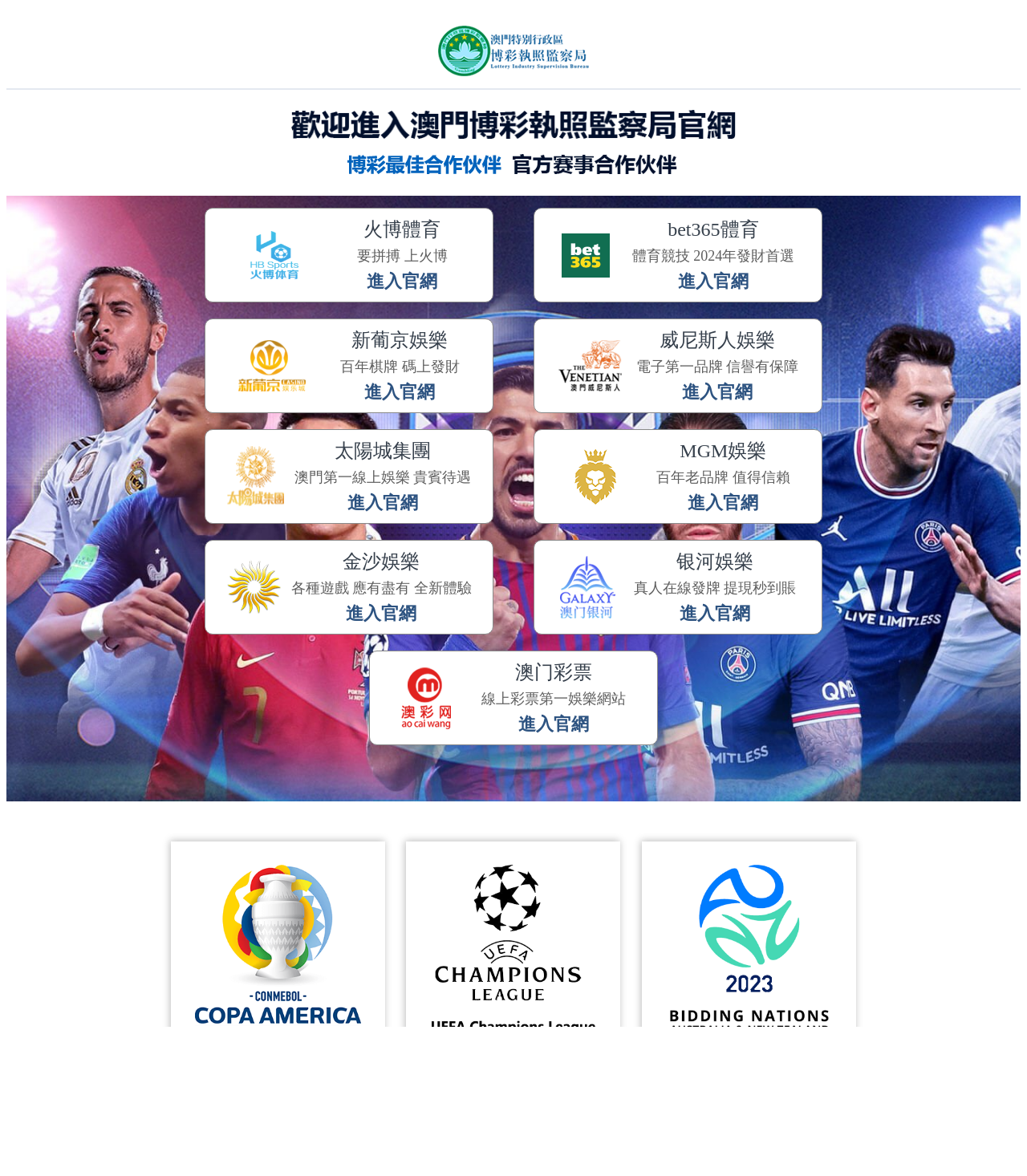What is the phone number listed in the Contact Donor Relations section?
Please analyze the image and answer the question with as much detail as possible.

I looked at the Contact Donor Relations section and found the phone number listed, which is 714.879.3901 ext. 2642. This phone number is provided for users to contact the Donor Relations team.